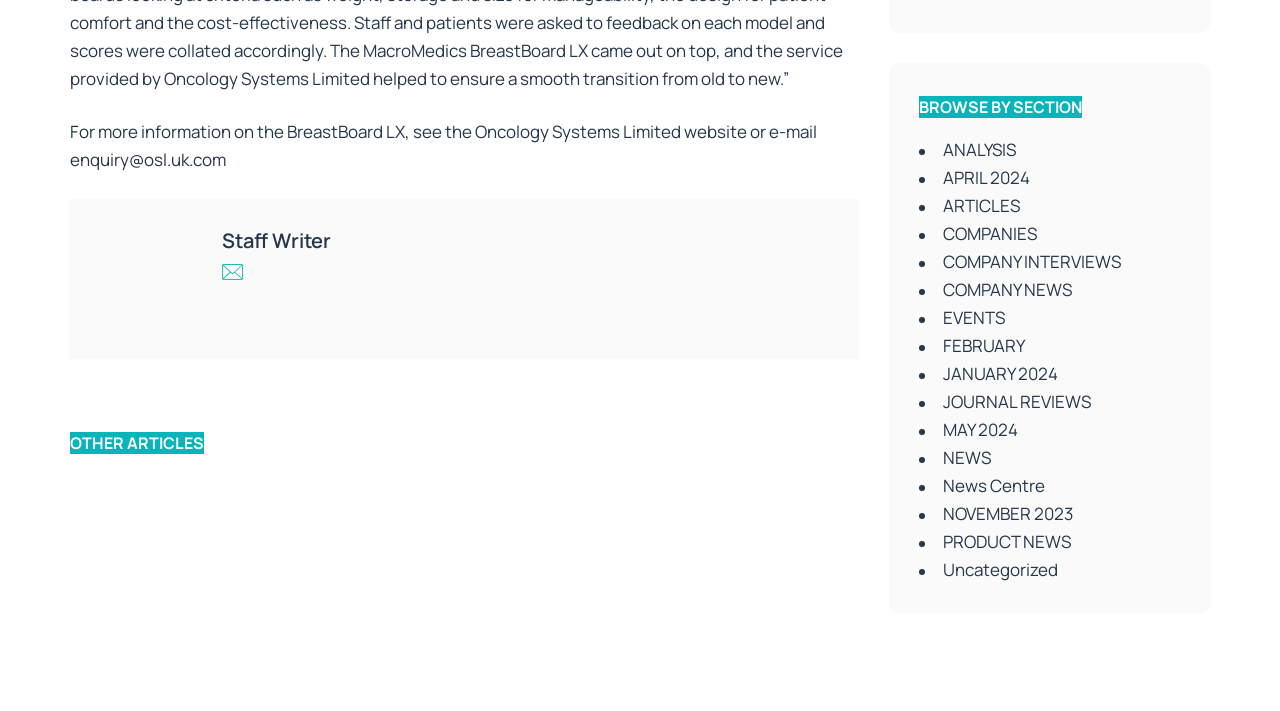Please respond to the question using a single word or phrase:
What is the category of articles below 'BROWSE BY SECTION'?

ANALYSIS, APRIL 2024, ARTICLES, ...